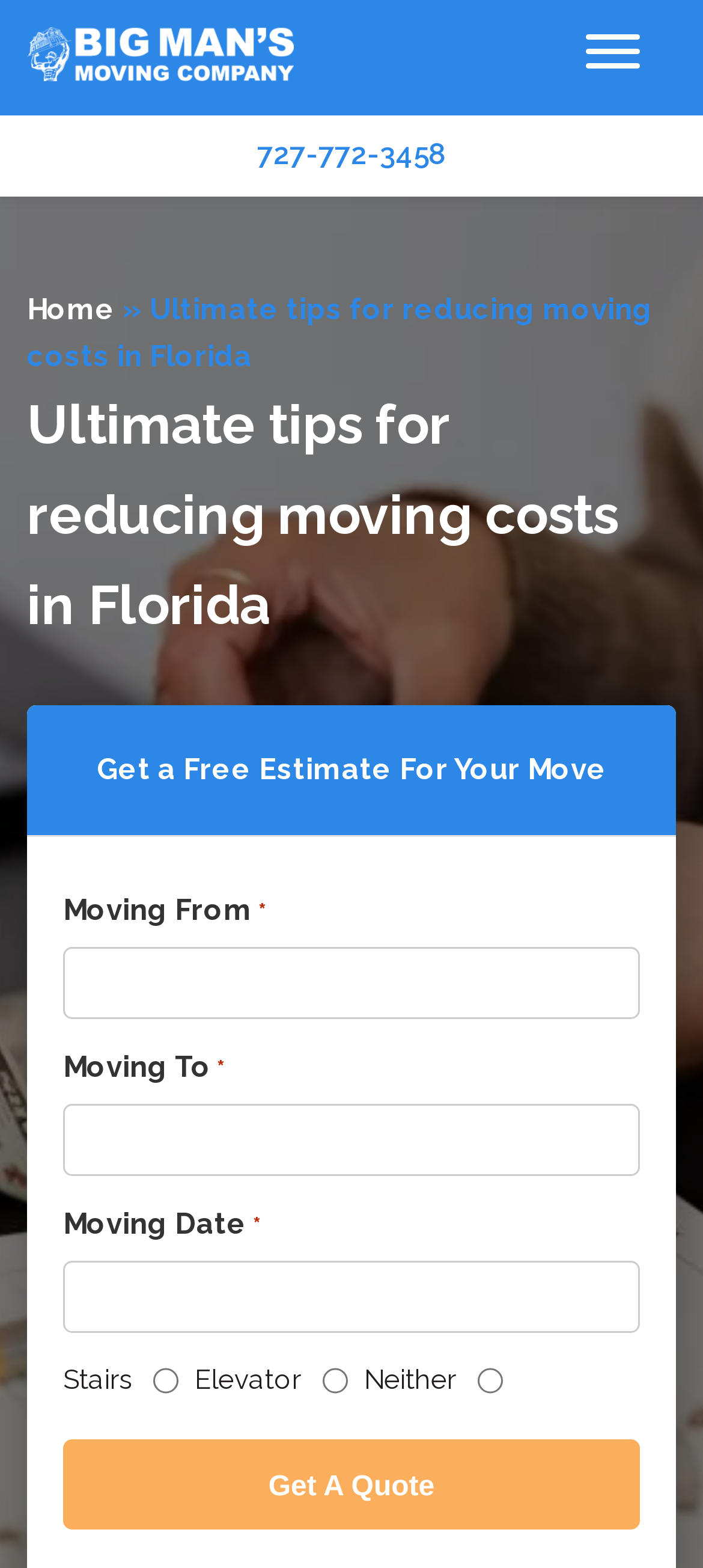Using the description "parent_node: Neither name="input_28" value="Neither"", predict the bounding box of the relevant HTML element.

[0.679, 0.87, 0.715, 0.89]